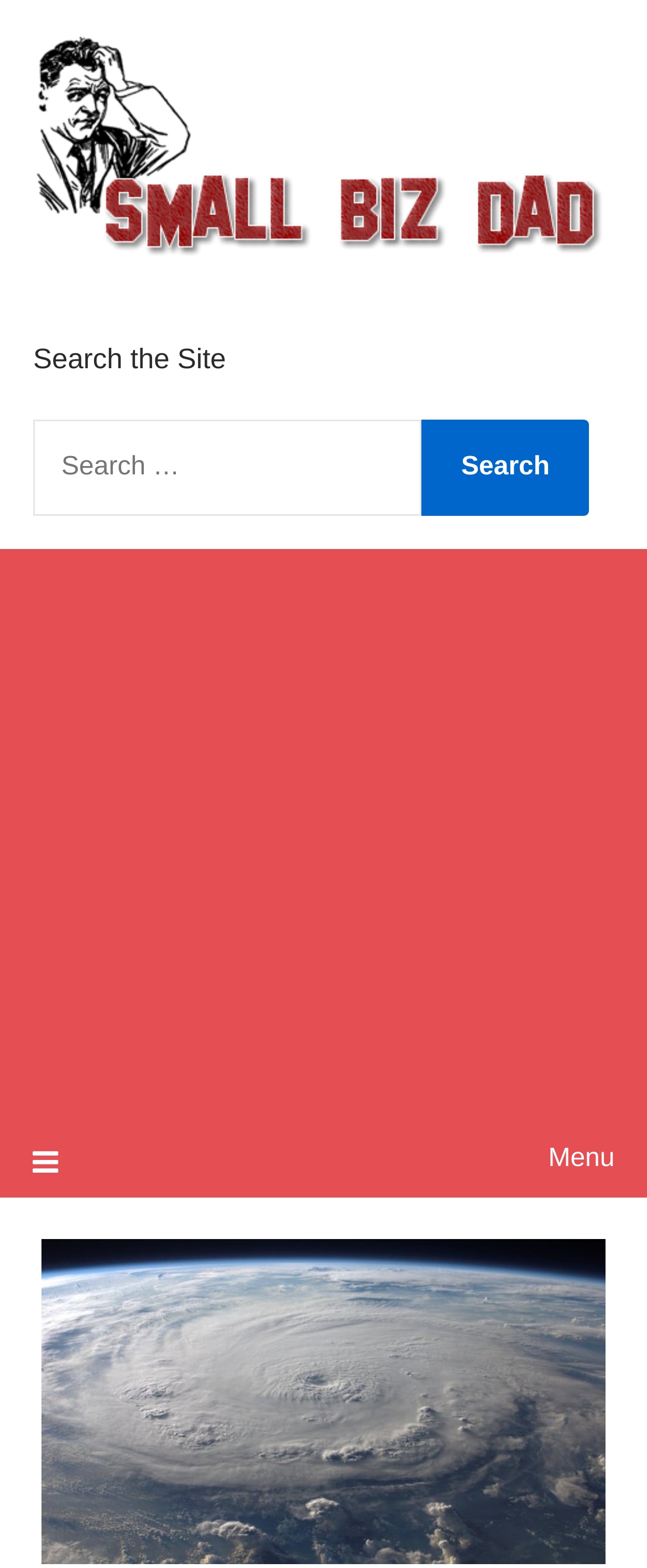Utilize the information from the image to answer the question in detail:
What is the purpose of the search bar?

The search bar is located near the top of the webpage, and it has a heading that says 'Search the Site'. This suggests that the purpose of the search bar is to allow users to search for specific content within the website.